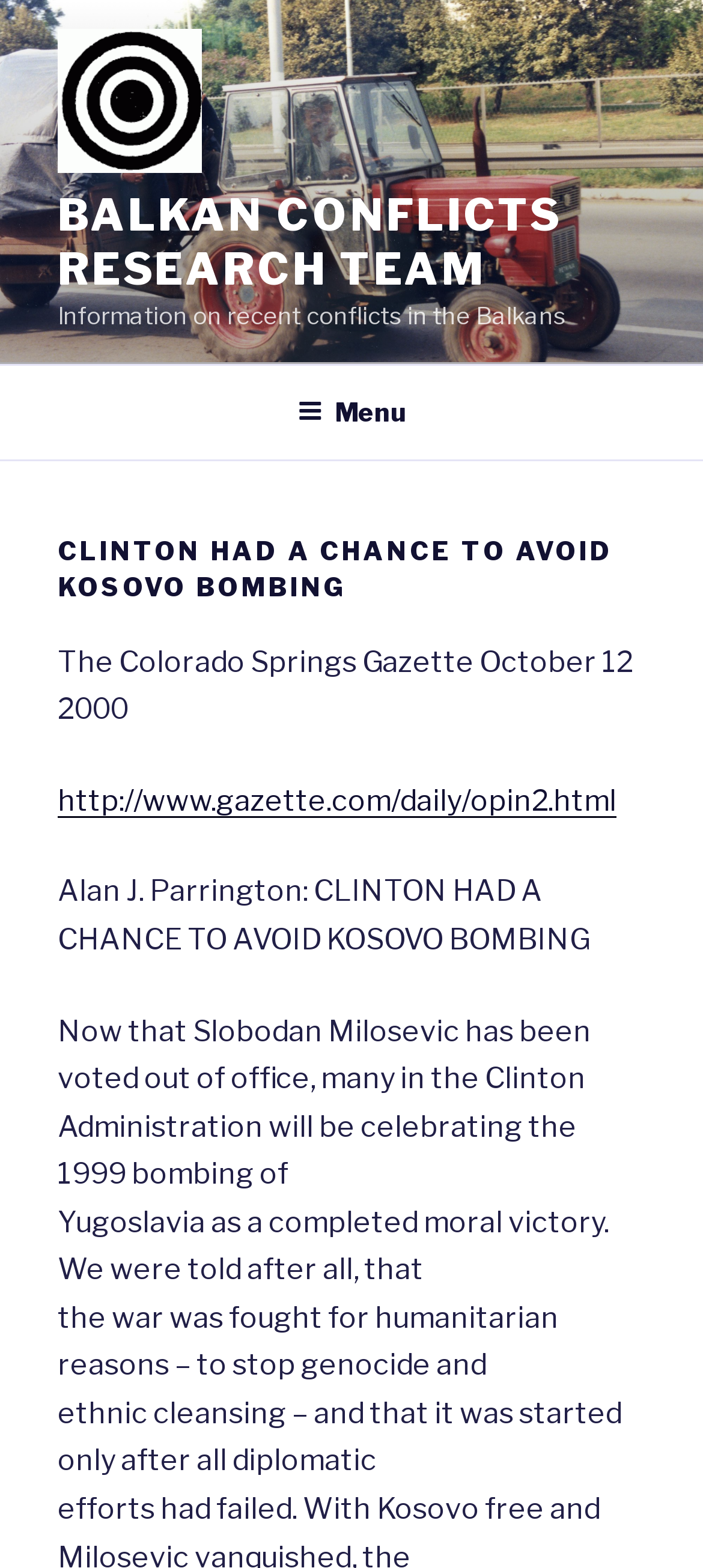Determine the bounding box coordinates for the HTML element described here: "Menu".

[0.386, 0.235, 0.614, 0.291]